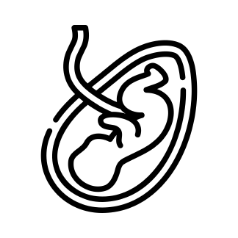Analyze the image and describe all the key elements you observe.

The image depicts a stylized representation of a fetus in a womb, highlighting key developmental features. This illustration serves as a visual aid in the context of discussing fetal growth, particularly during the gestational period from week 14 until term. It accompanies content related to assessing fetal anthropometric measurements, contributing to the understanding of prenatal development and health monitoring. The surrounding text emphasizes the importance of accurate growth assessments during pregnancy, providing a crucial resource for healthcare practitioners involved in maternal and fetal care.